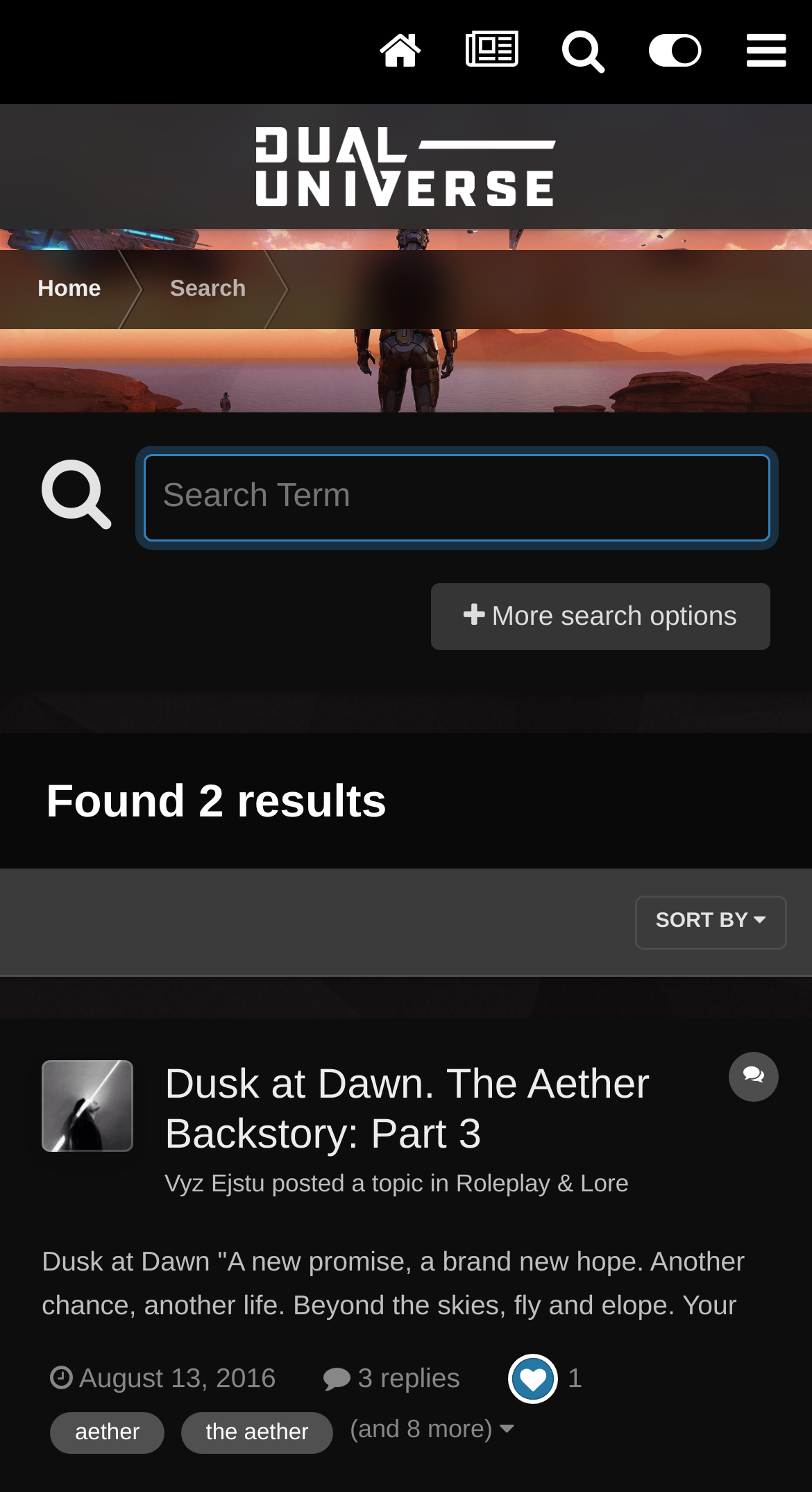How many results are found?
Answer with a single word or phrase by referring to the visual content.

2